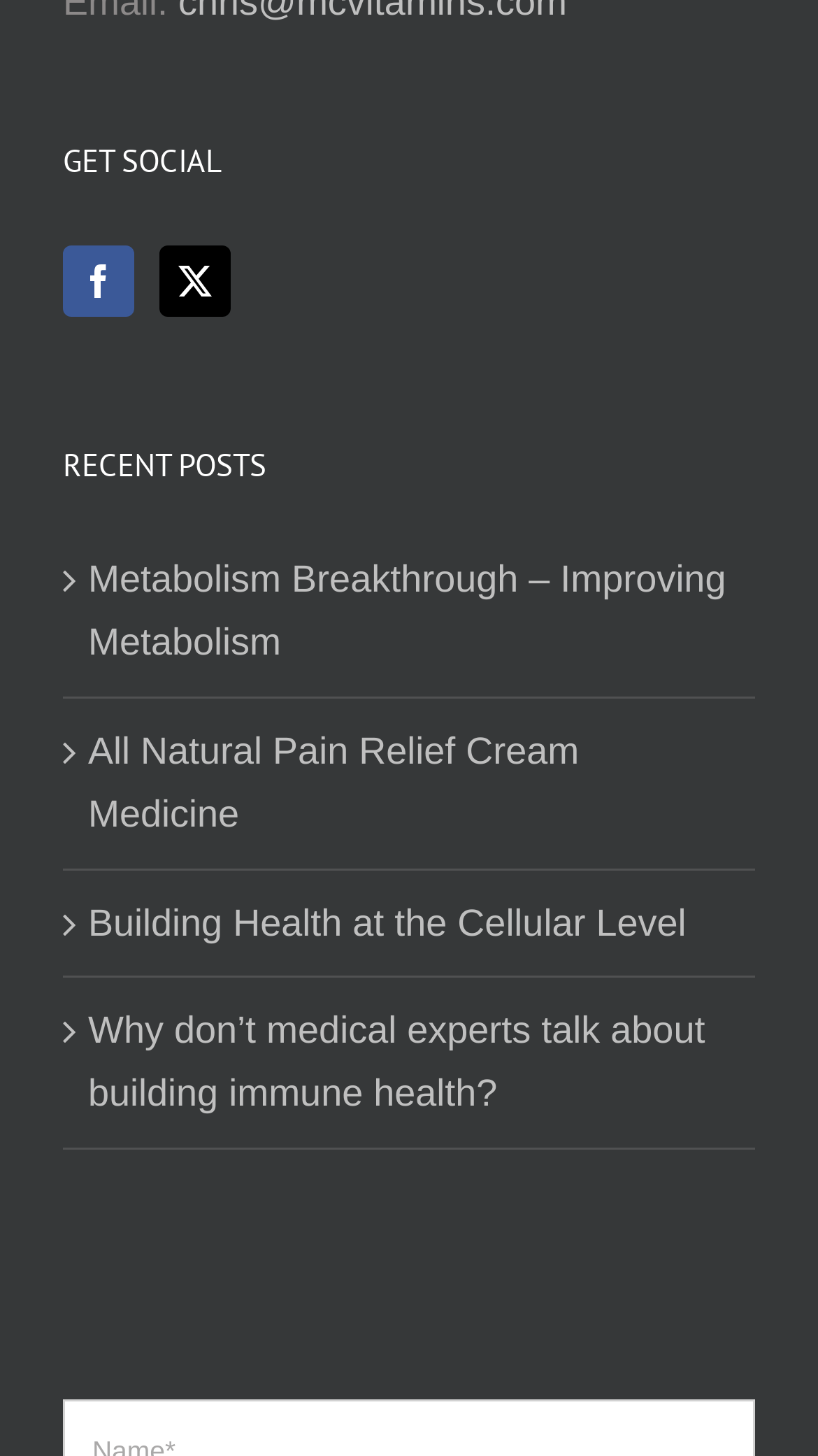Refer to the image and provide an in-depth answer to the question:
What is the first social media platform listed?

The first social media platform listed is Facebook, which is indicated by the link 'Facebook' with a bounding box coordinate of [0.077, 0.168, 0.164, 0.217] and is located above the 'RECENT POSTS' heading.